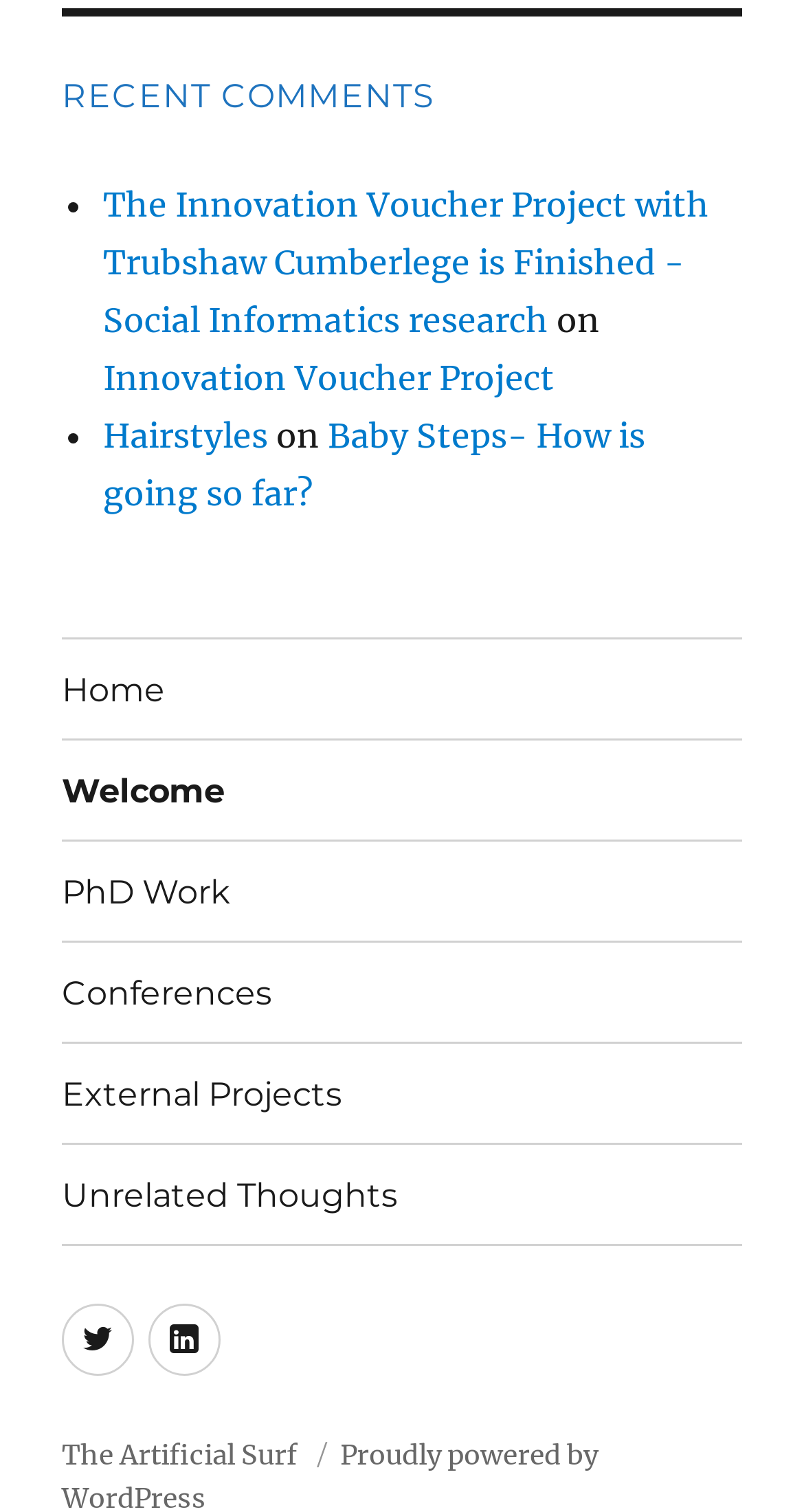What is the first recent comment about?
Based on the screenshot, answer the question with a single word or phrase.

Innovation Voucher Project